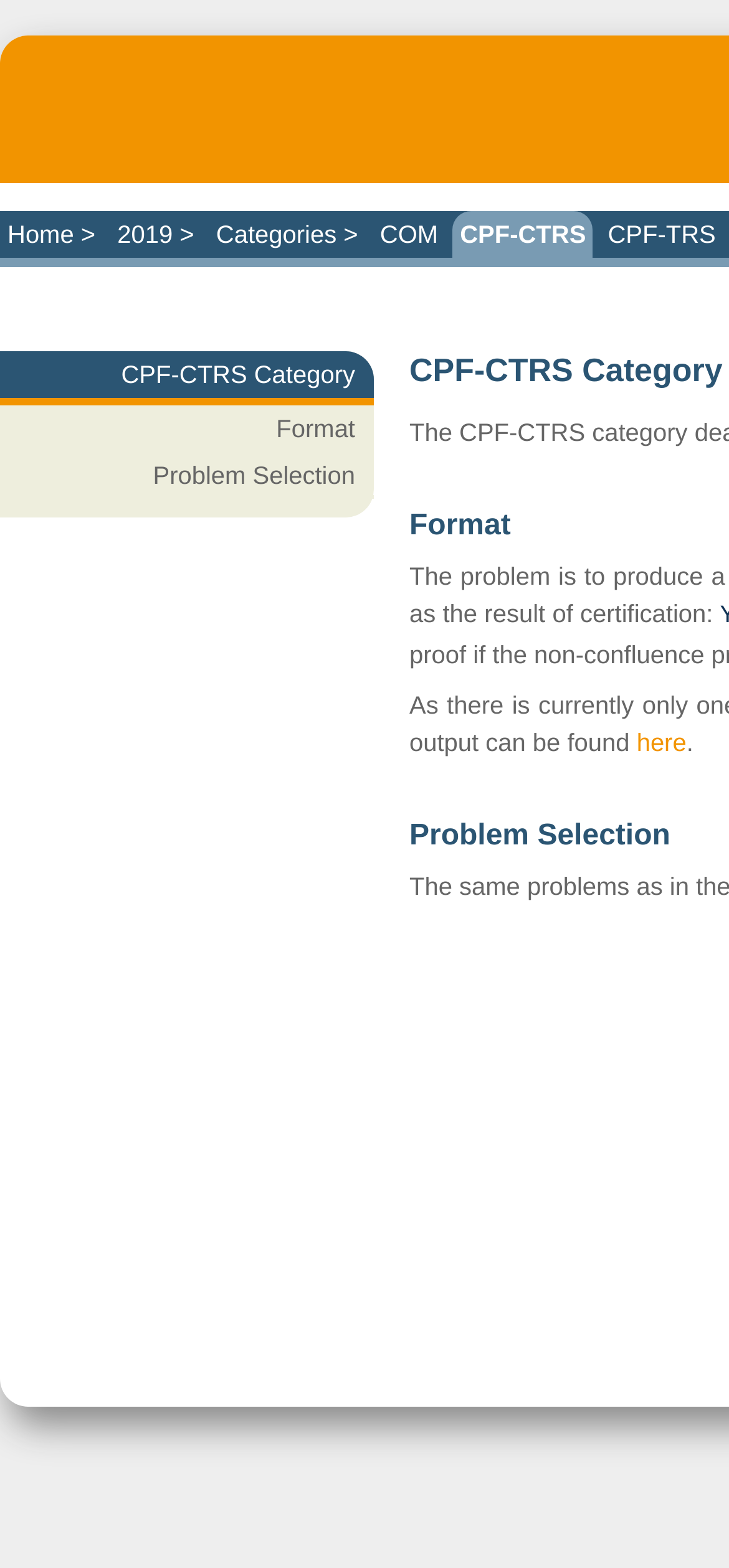What is the text of the second link in the top navigation bar?
Refer to the image and provide a one-word or short phrase answer.

2019 >